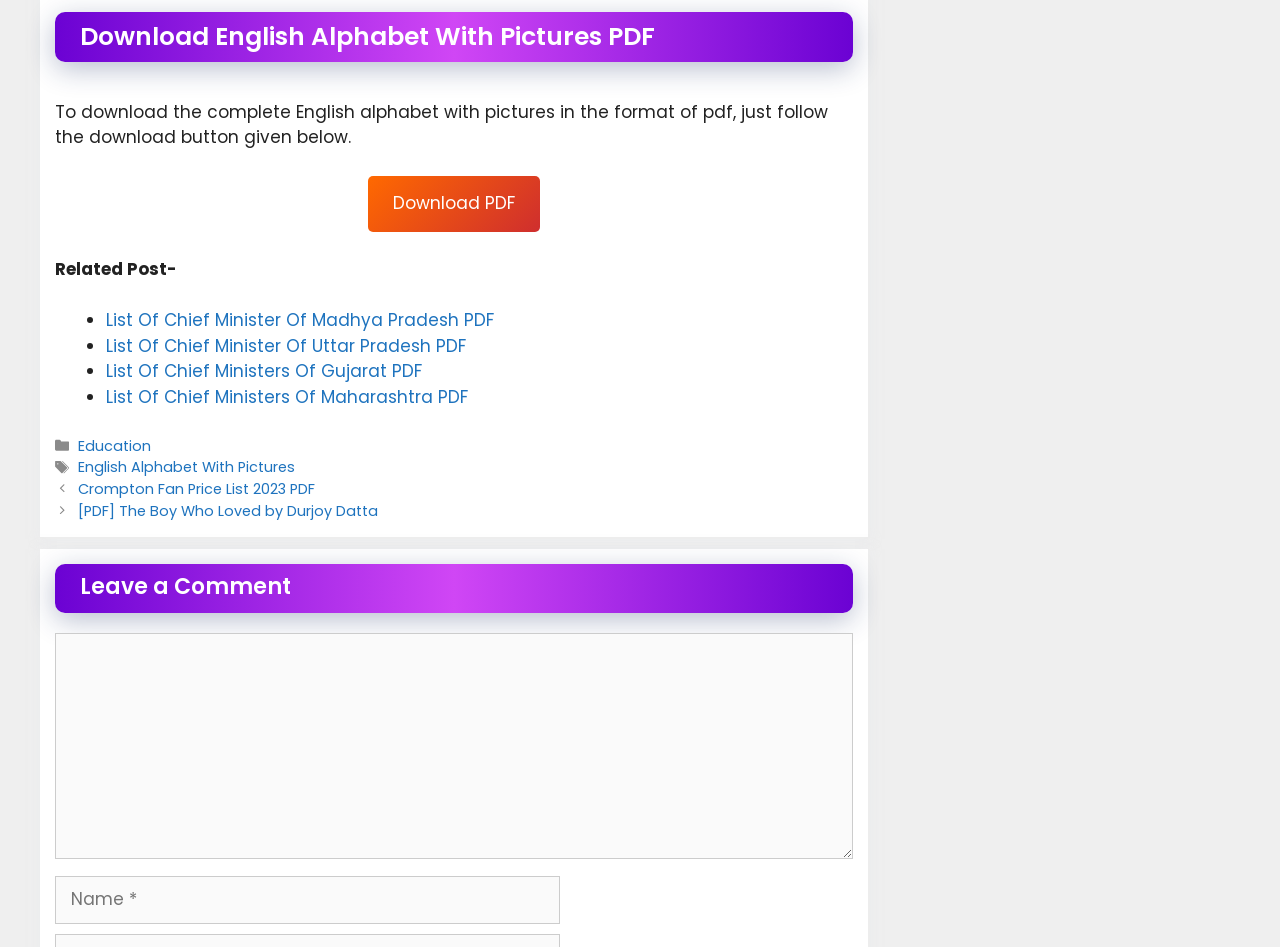Identify the coordinates of the bounding box for the element that must be clicked to accomplish the instruction: "Go to the 'Meet Christopher' page".

None